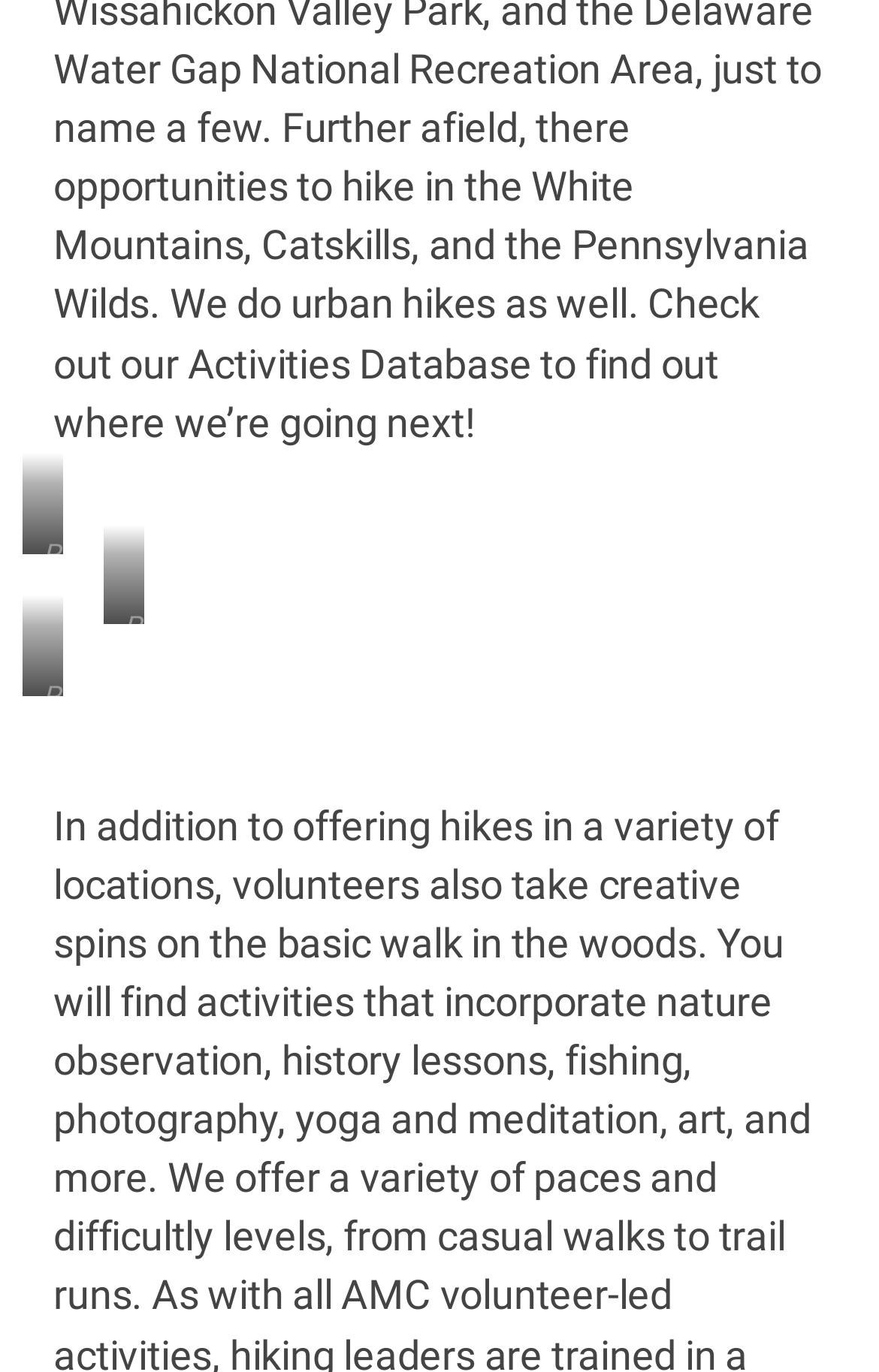What is the main theme of the webpage? Analyze the screenshot and reply with just one word or a short phrase.

Hiking